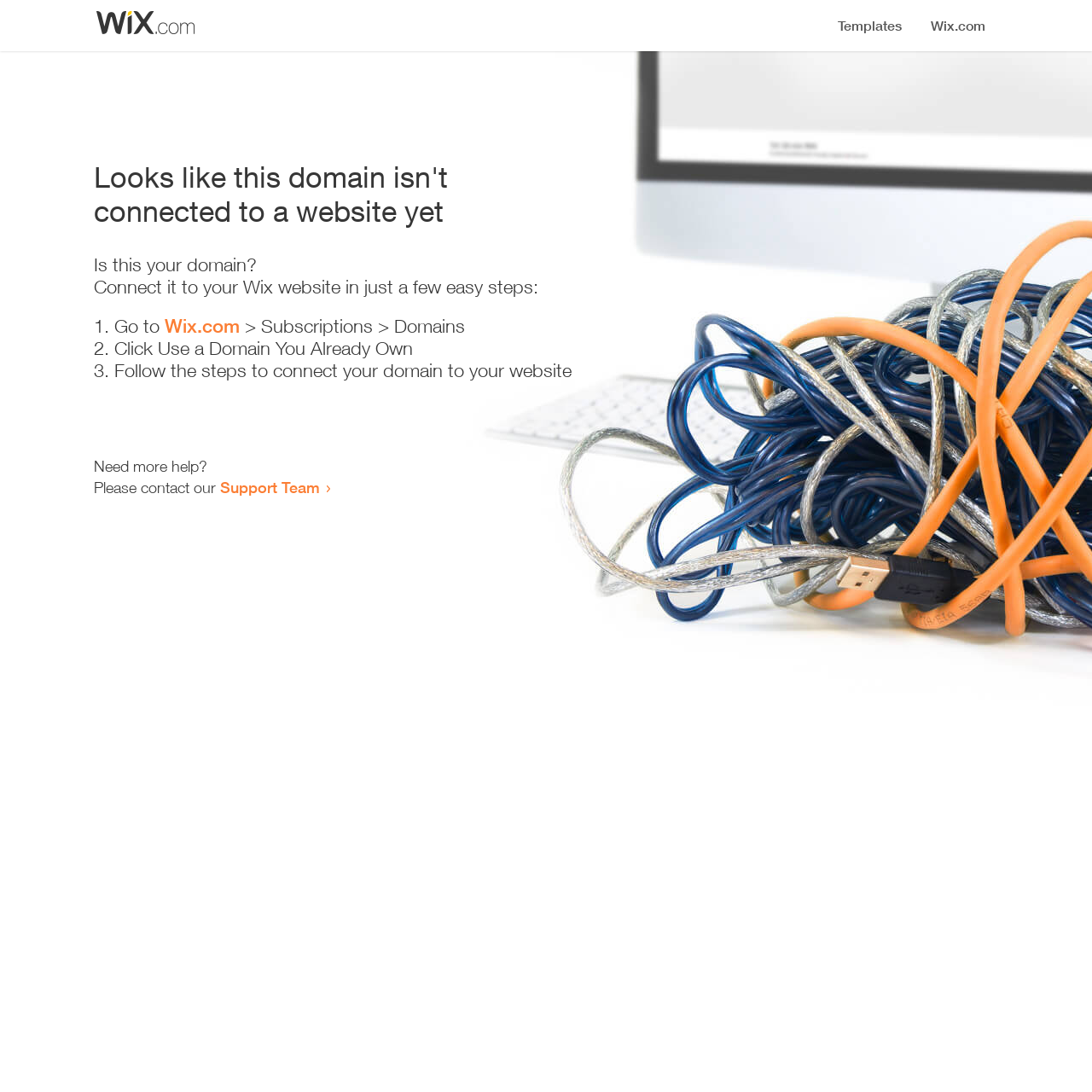Identify the bounding box coordinates of the HTML element based on this description: "Wix.com".

[0.151, 0.288, 0.22, 0.309]